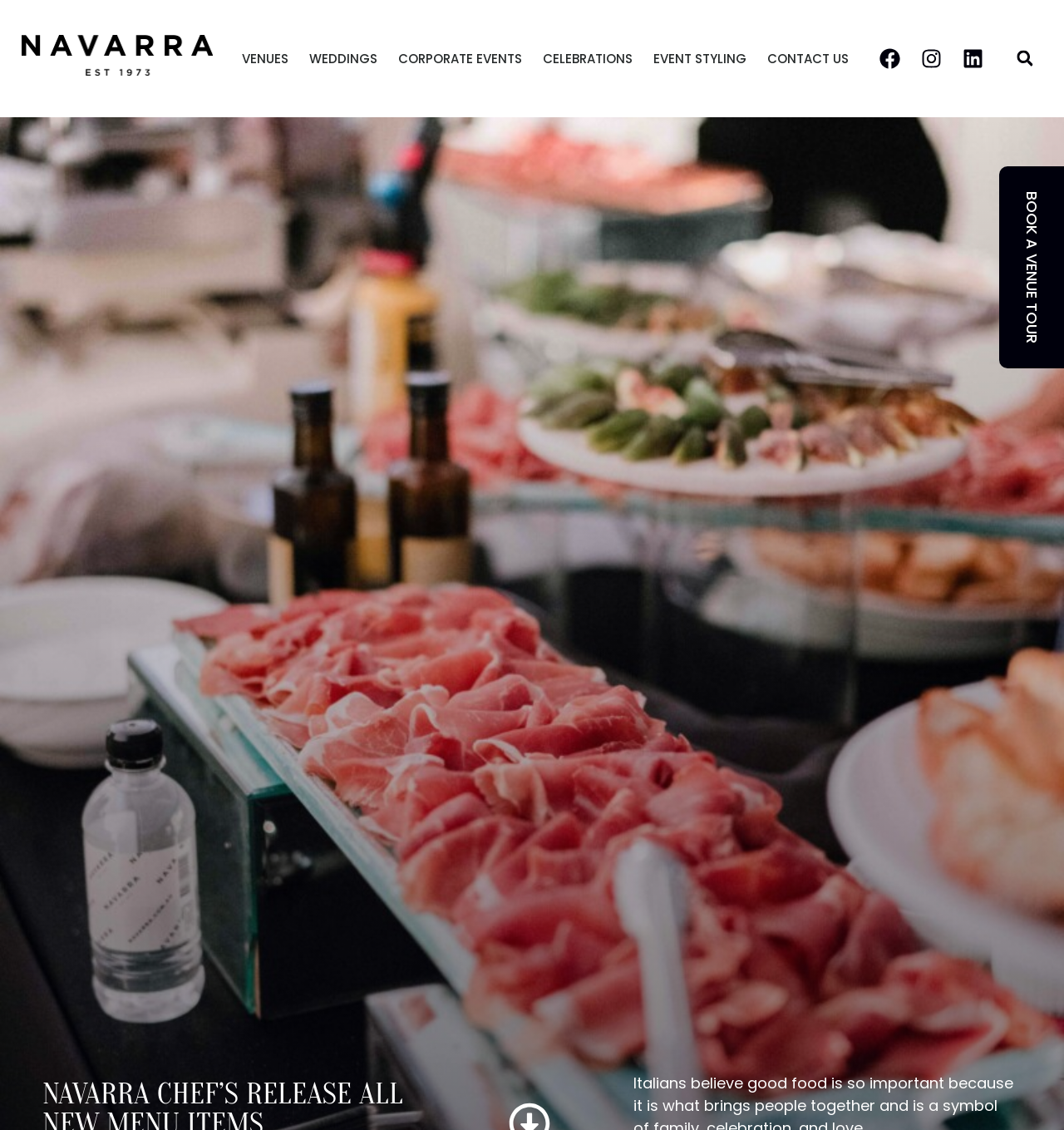Identify the bounding box coordinates for the element you need to click to achieve the following task: "Click on VENUES". Provide the bounding box coordinates as four float numbers between 0 and 1, in the form [left, top, right, bottom].

[0.223, 0.04, 0.275, 0.063]